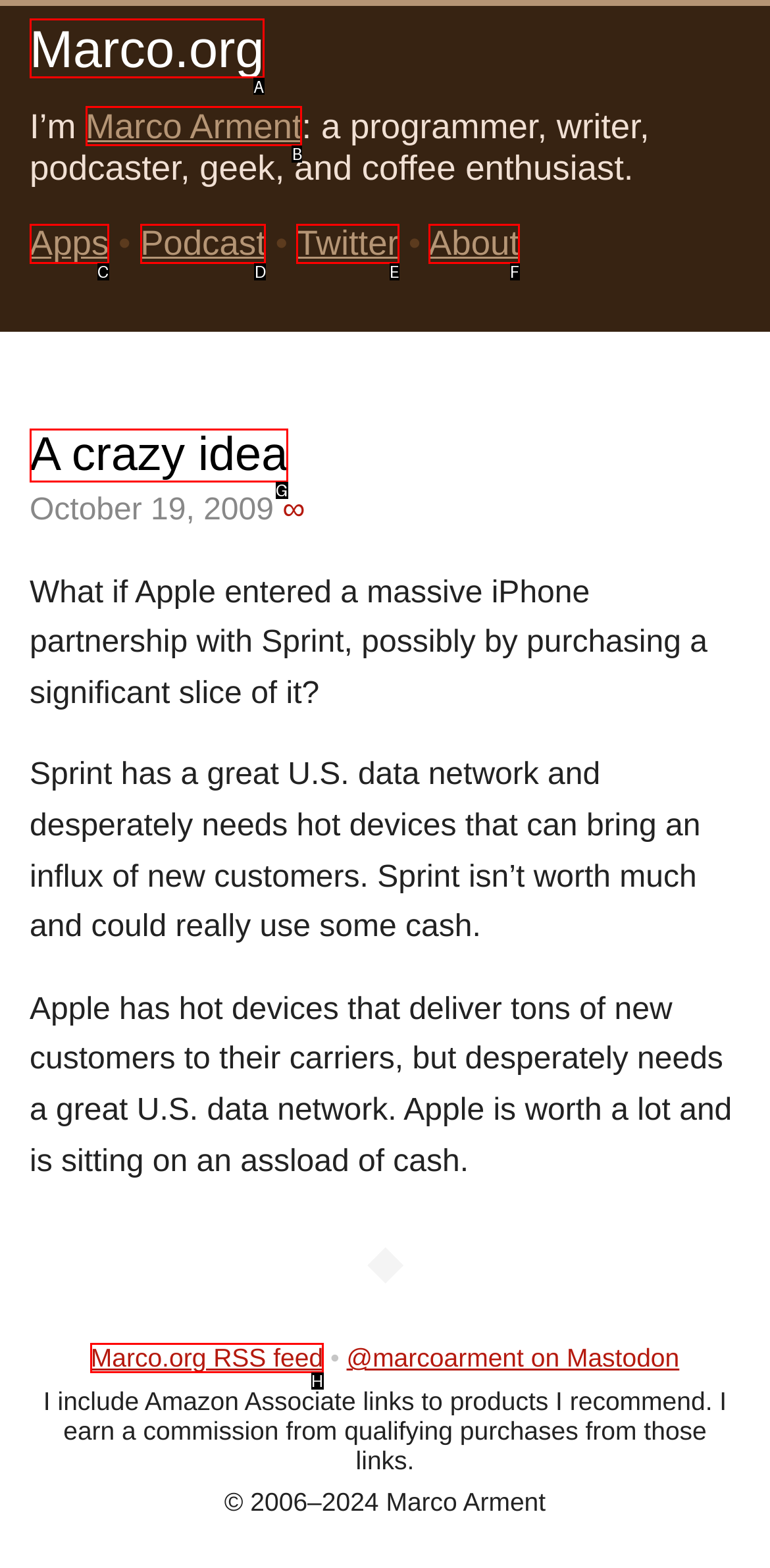From the provided options, pick the HTML element that matches the description: Twitter. Respond with the letter corresponding to your choice.

E